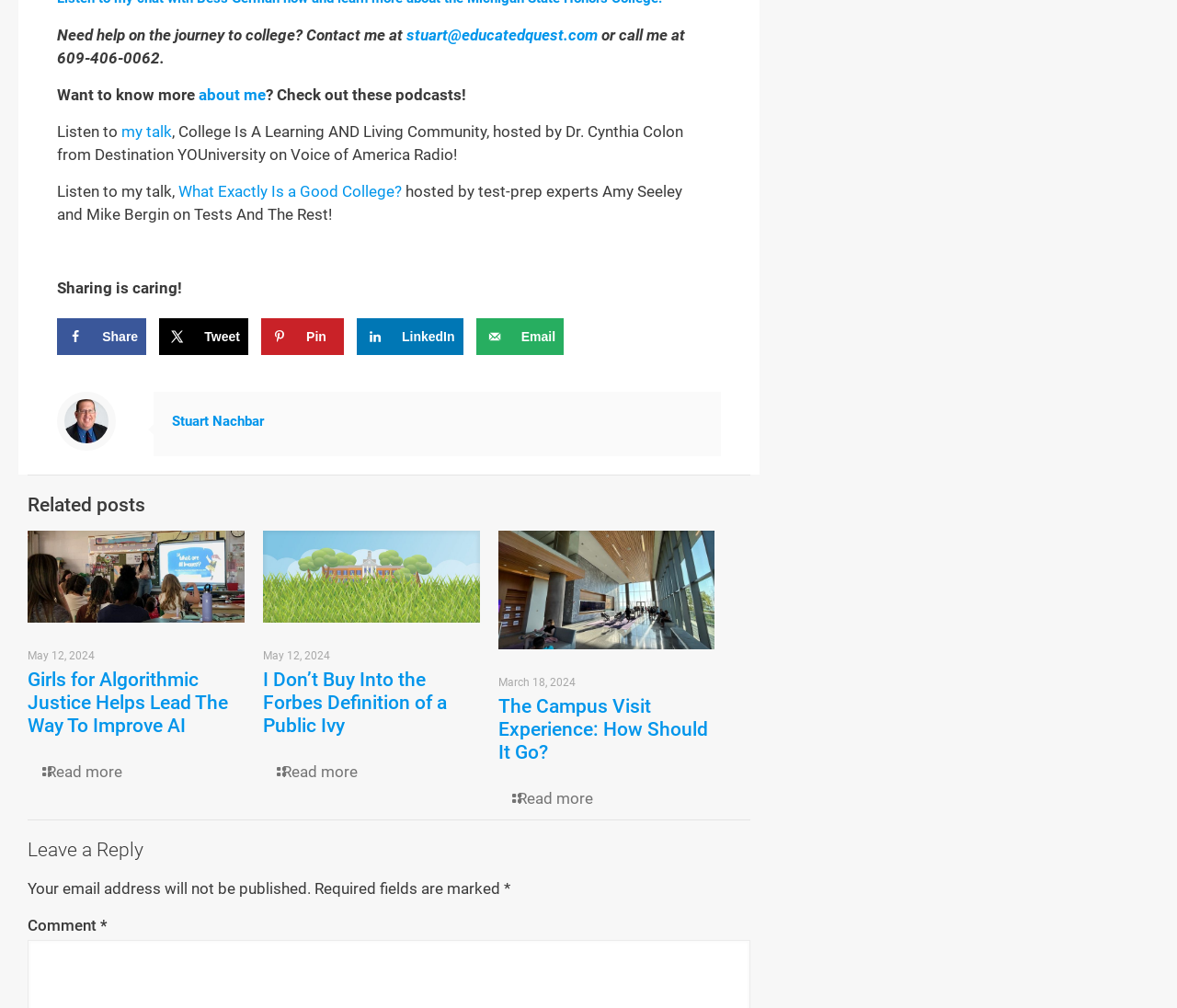Determine the bounding box coordinates of the element's region needed to click to follow the instruction: "Read more about I Don’t Buy Into the Forbes Definition of a Public Ivy". Provide these coordinates as four float numbers between 0 and 1, formatted as [left, top, right, bottom].

[0.223, 0.664, 0.38, 0.731]